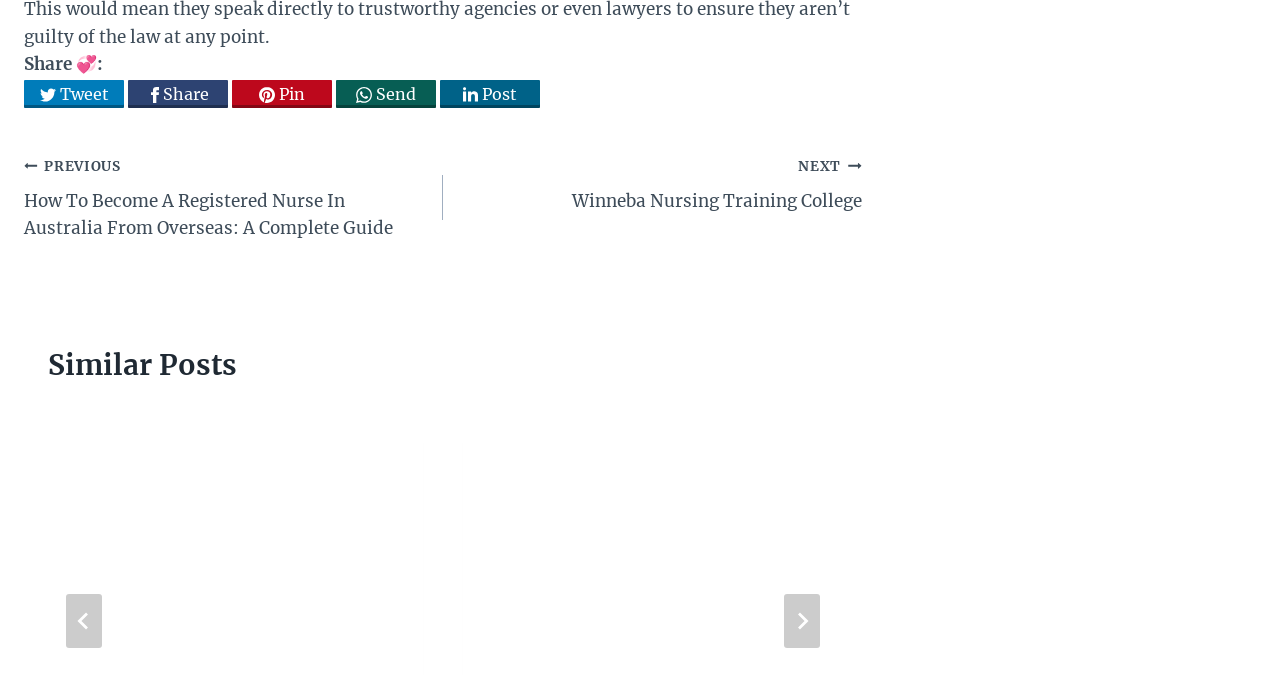Determine the bounding box coordinates for the element that should be clicked to follow this instruction: "View similar post about speech therapy". The coordinates should be given as four float numbers between 0 and 1, in the format [left, top, right, bottom].

[0.038, 0.608, 0.33, 0.978]